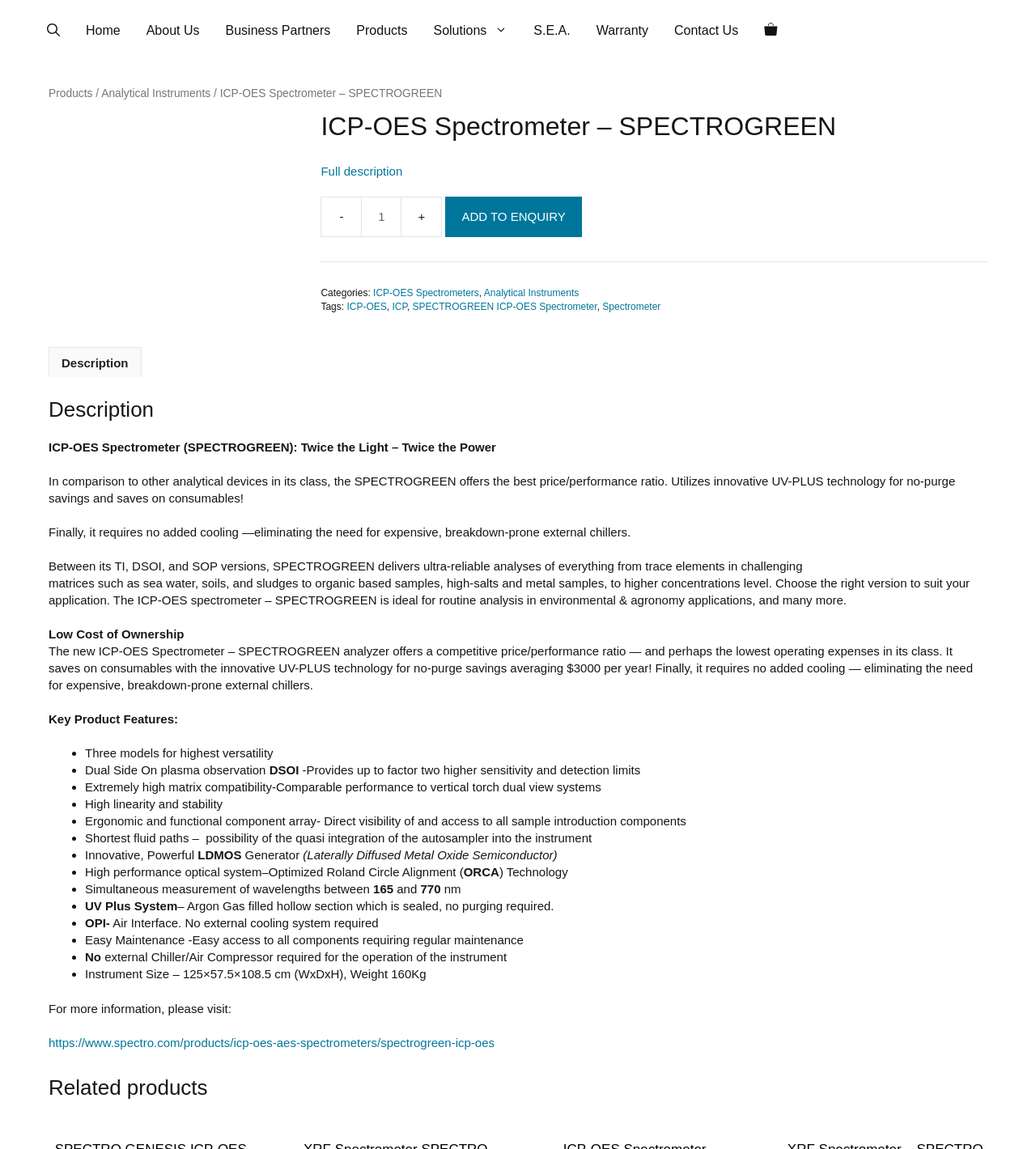Extract the primary heading text from the webpage.

ICP-OES Spectrometer – SPECTROGREEN